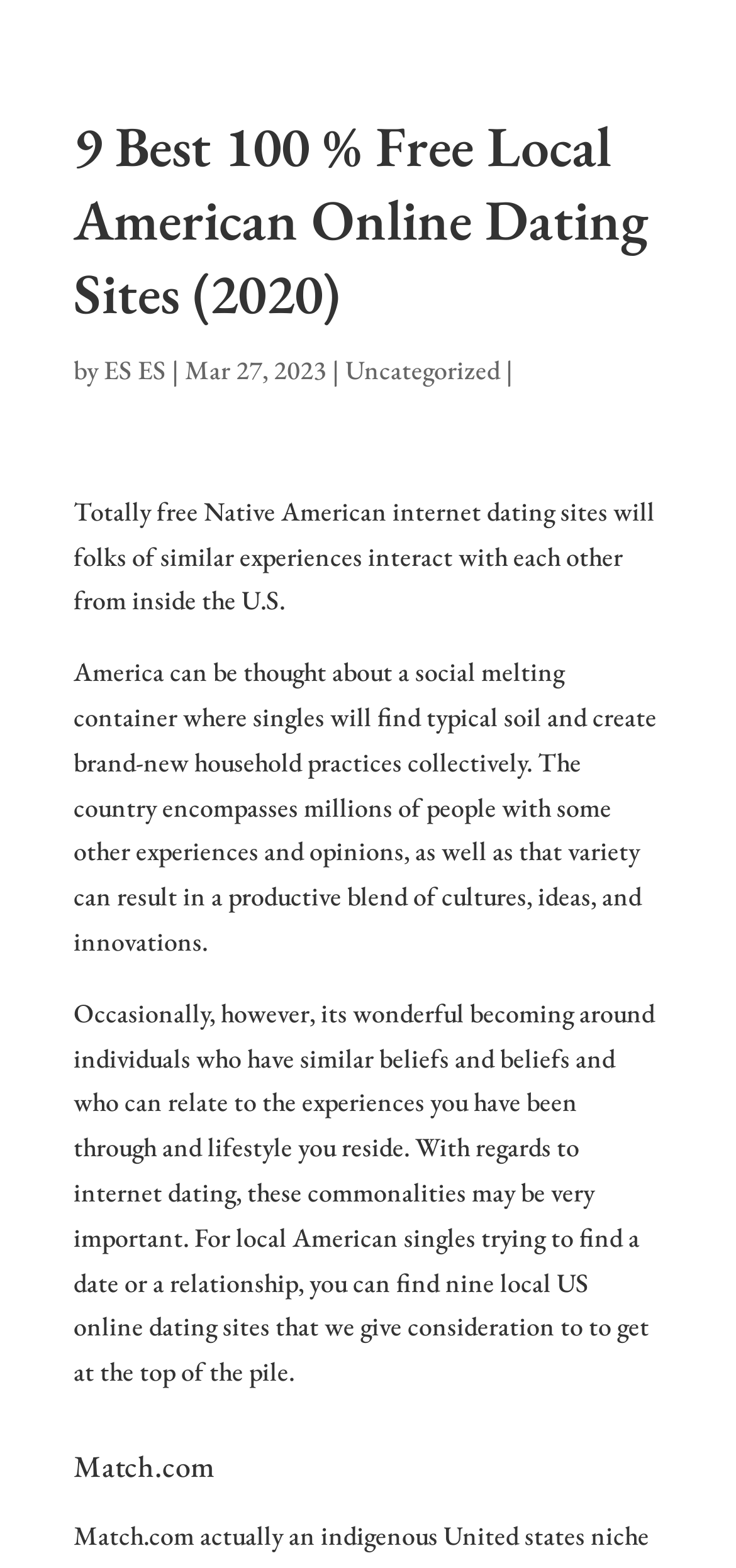Give a one-word or short phrase answer to the question: 
What is the purpose of the recommended dating sites?

To find common ground